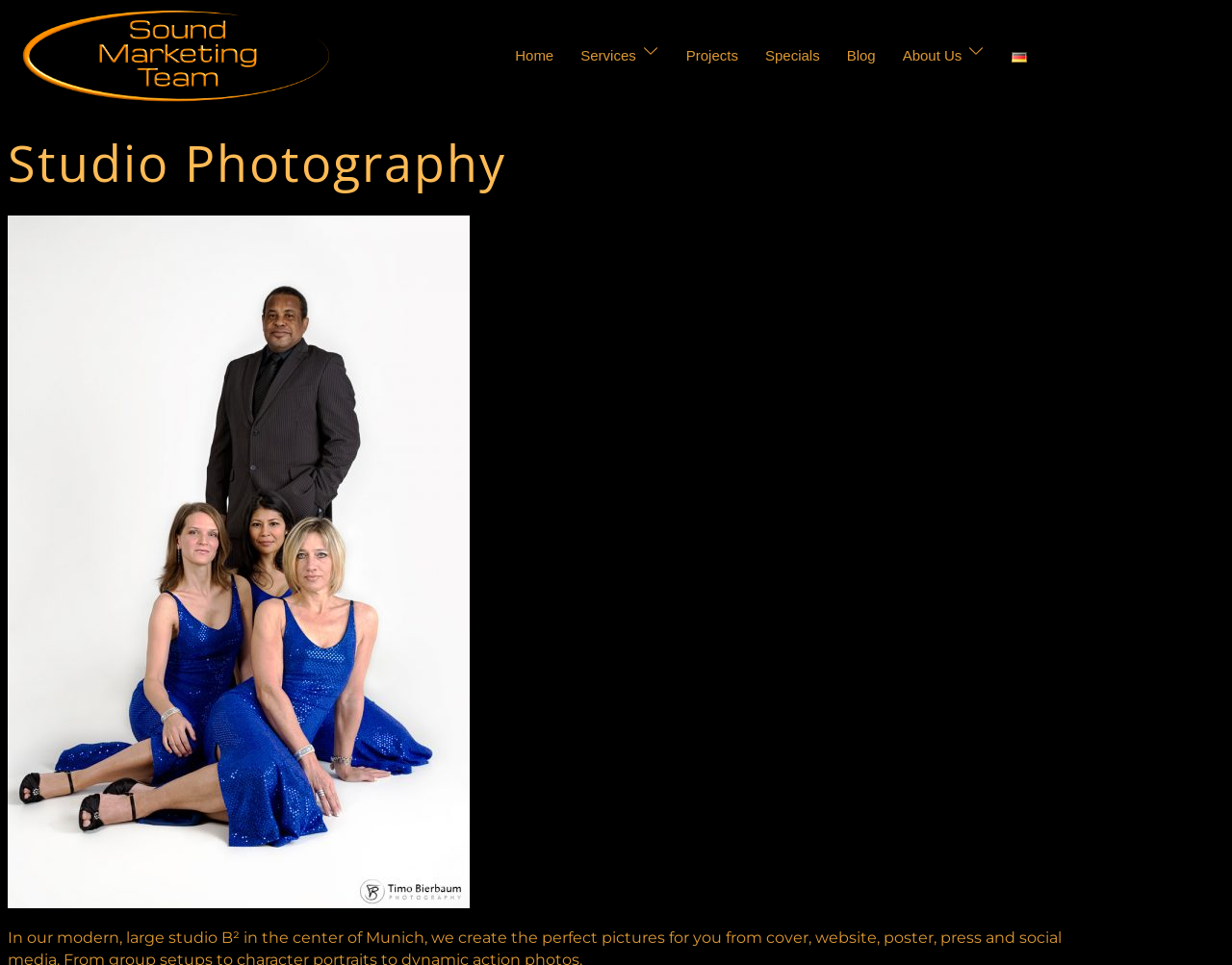What is the name of the team?
Using the image as a reference, answer the question with a short word or phrase.

Sound Marketing Team